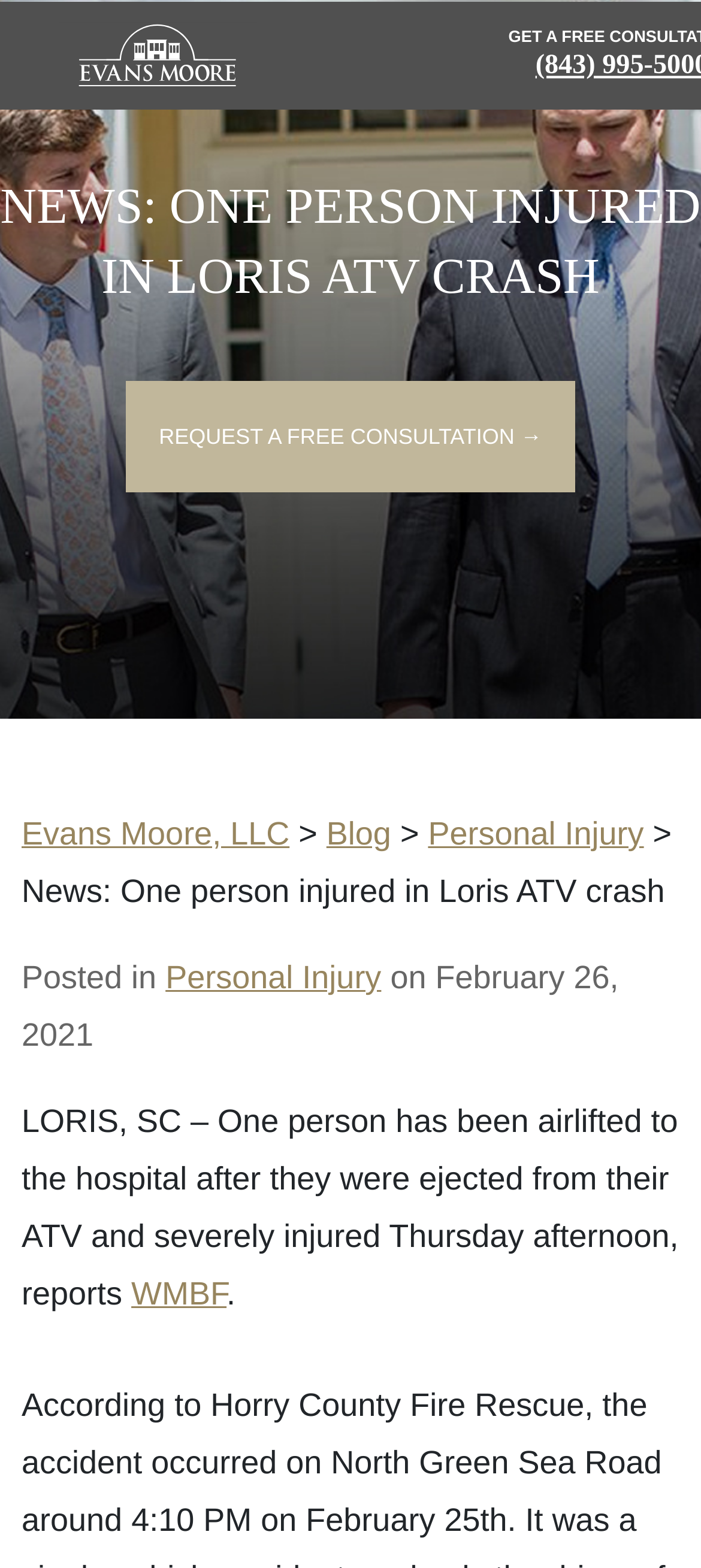Utilize the information from the image to answer the question in detail:
What type of injury did the person suffer?

I inferred this answer by reading the static text '...severely injured Thursday afternoon...' which indicates that the person suffered a severe injury.